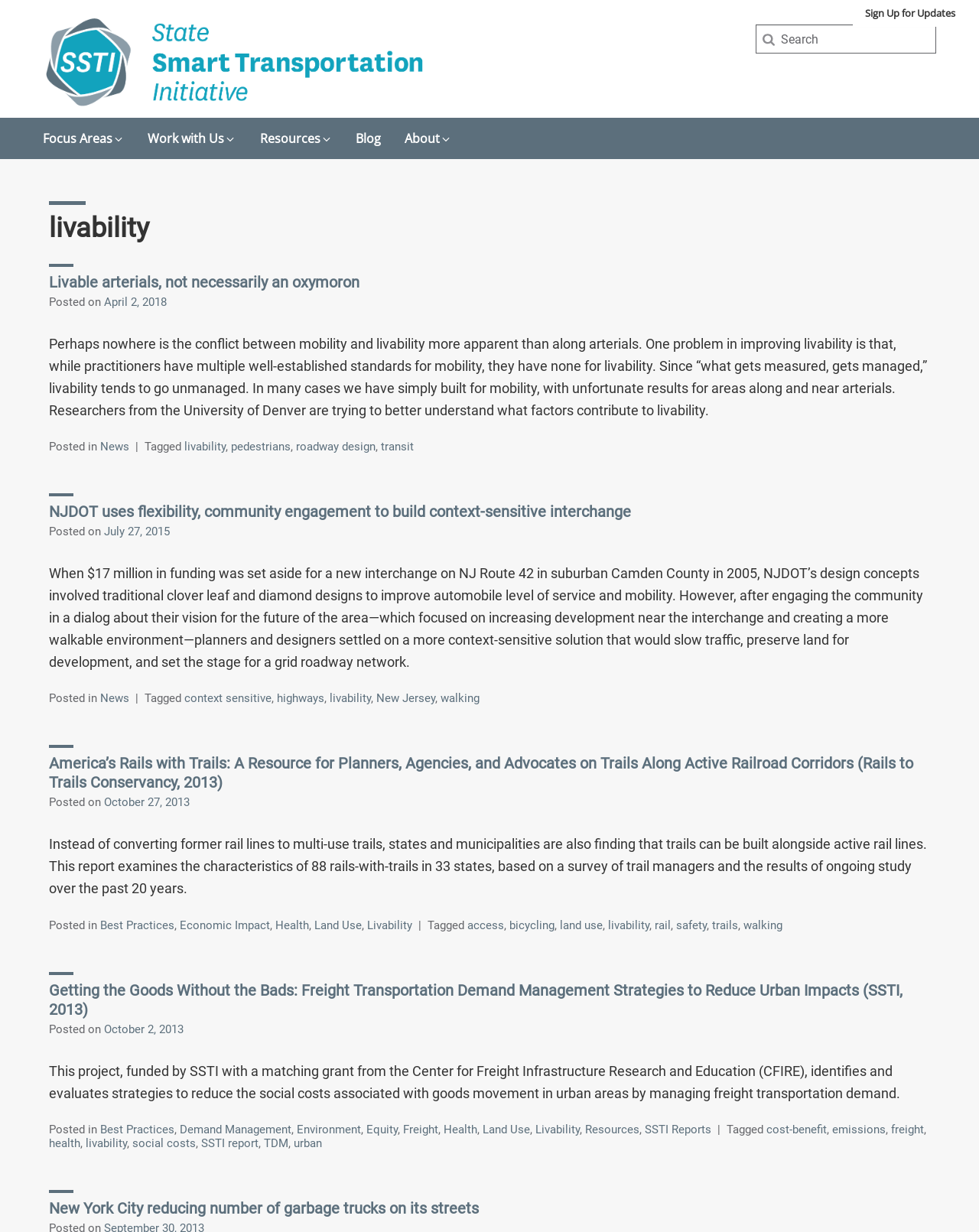Determine the bounding box for the described HTML element: "Michael Savour". Ensure the coordinates are four float numbers between 0 and 1 in the format [left, top, right, bottom].

None